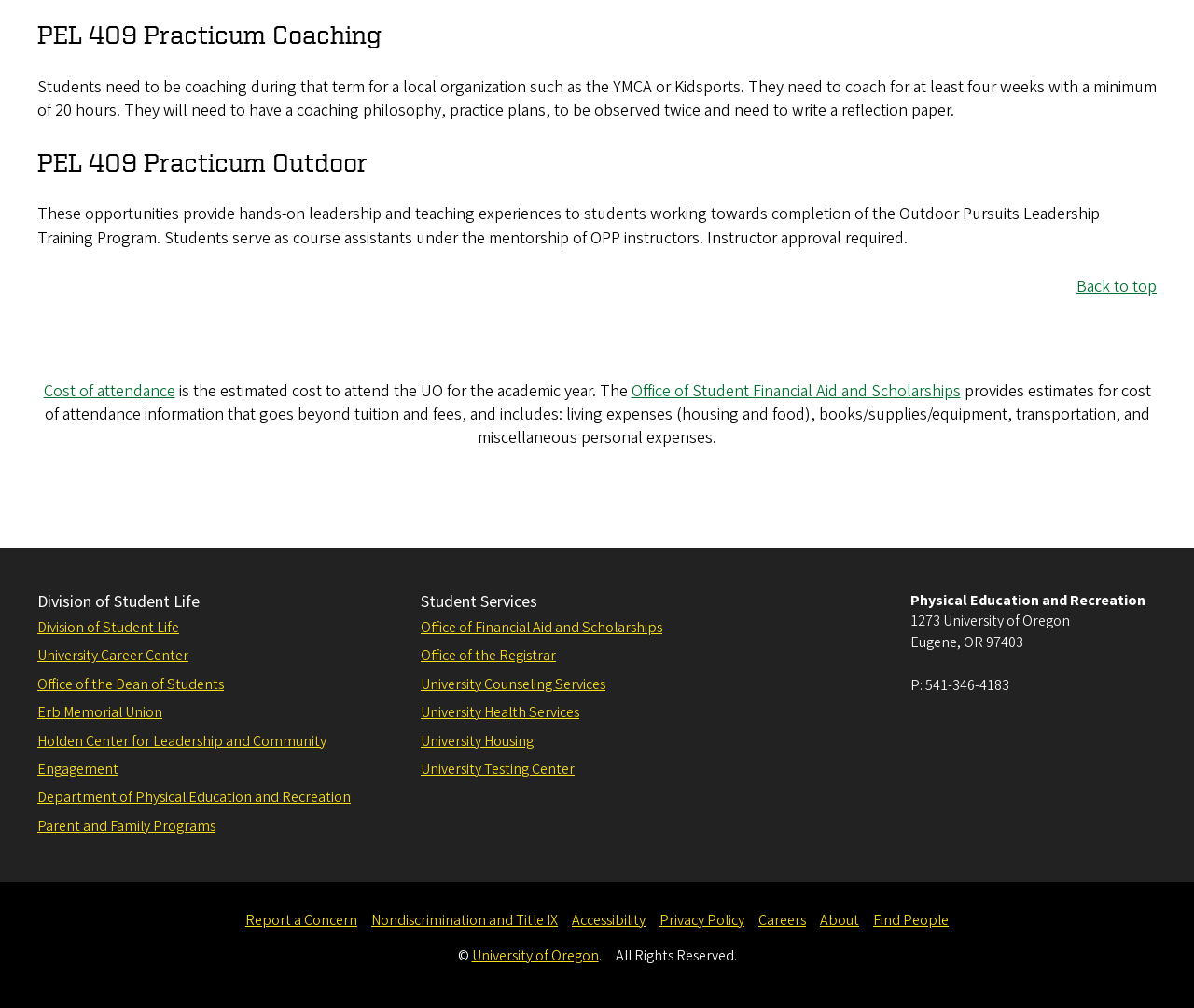Could you specify the bounding box coordinates for the clickable section to complete the following instruction: "Click on 'Back to top'"?

[0.902, 0.273, 0.969, 0.296]